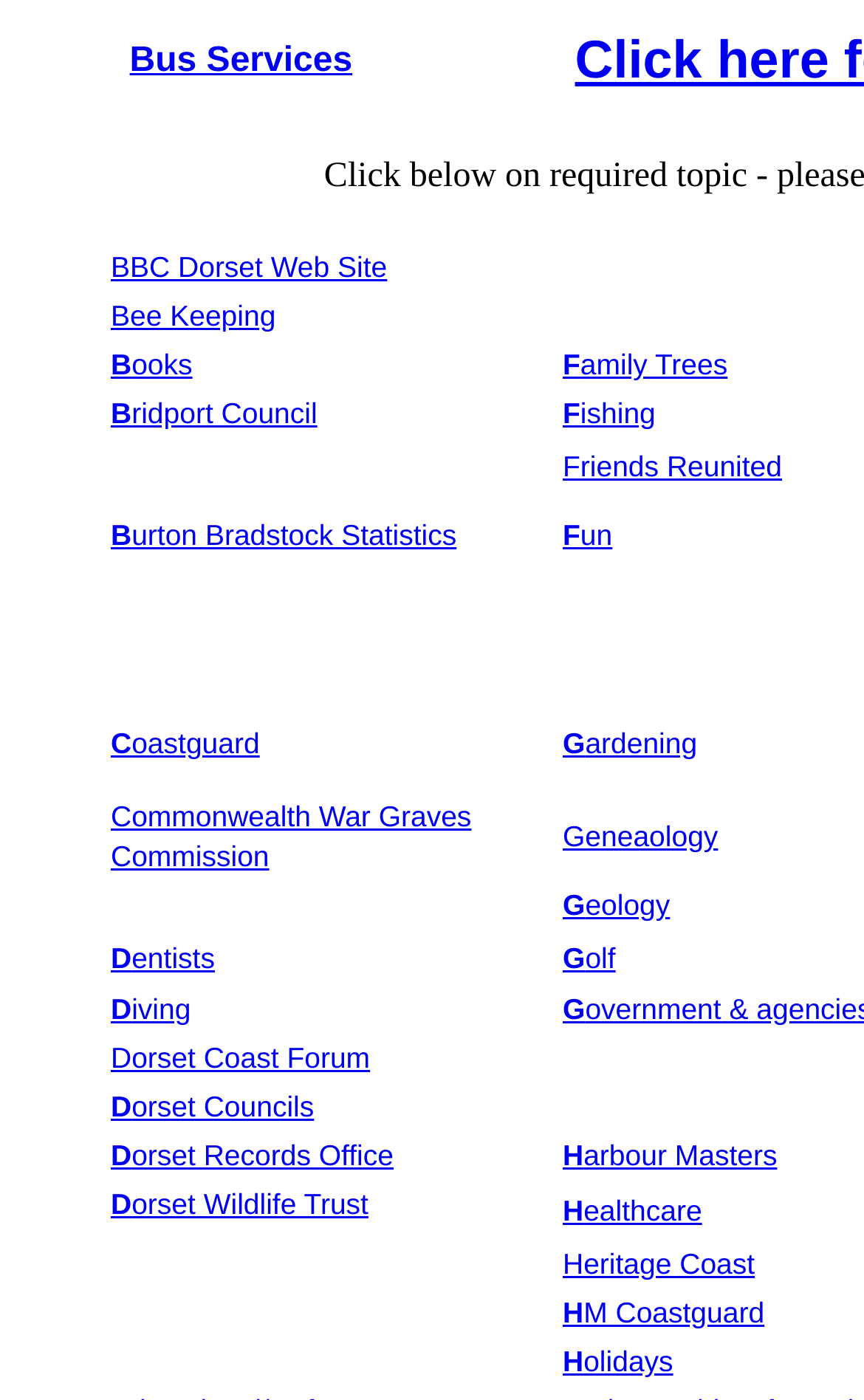What is the topic of the link 'Dorset Wildlife Trust'?
Please provide a detailed and thorough answer to the question.

The link 'Dorset Wildlife Trust' is located within a grid cell, and its text content is 'Dorset Wildlife Trust'. This suggests that the link is related to the topic of wildlife trust, specifically in the context of Dorset.